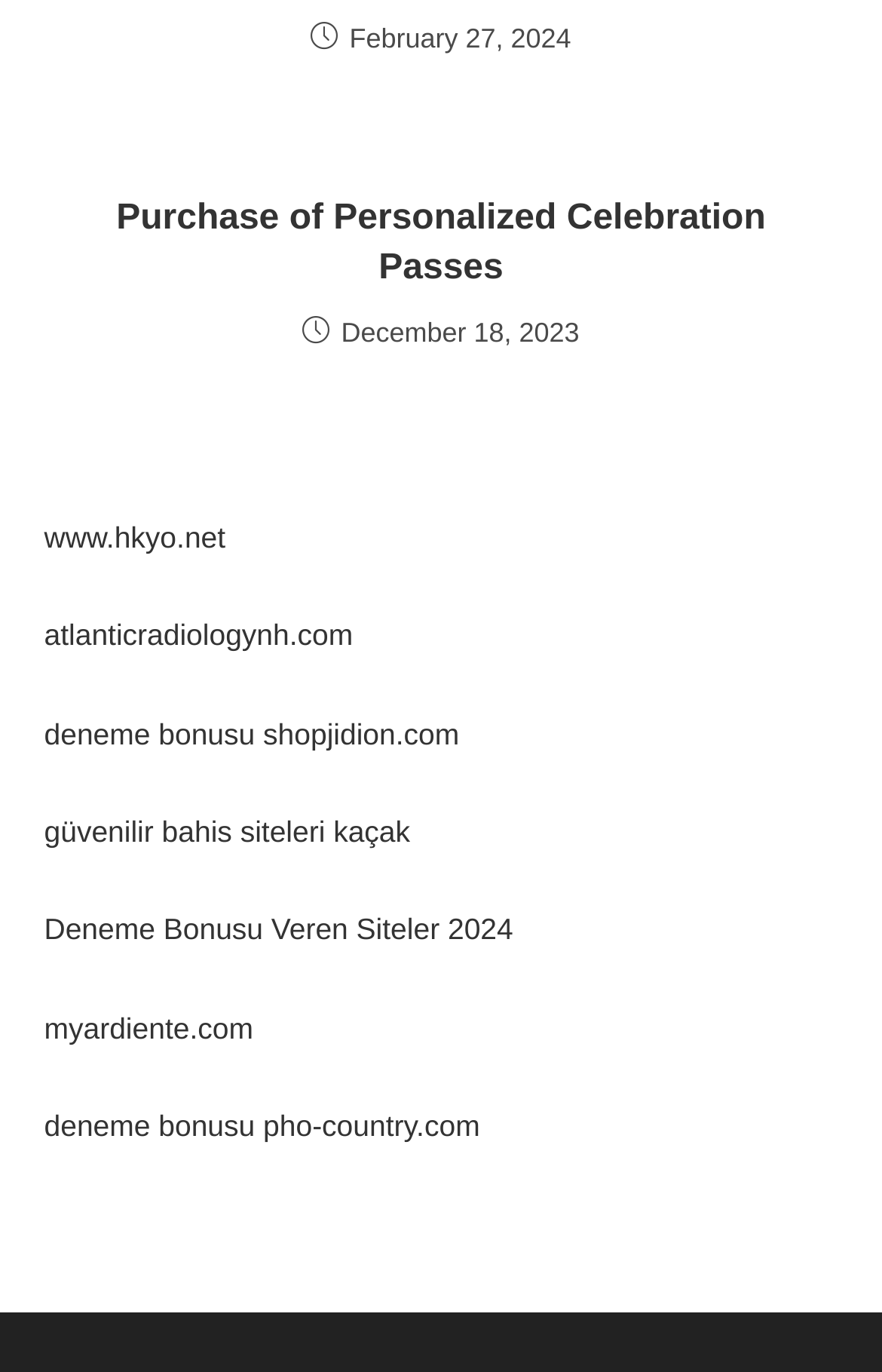Locate the bounding box coordinates of the clickable region to complete the following instruction: "Go to myardiente.com."

[0.05, 0.737, 0.287, 0.761]